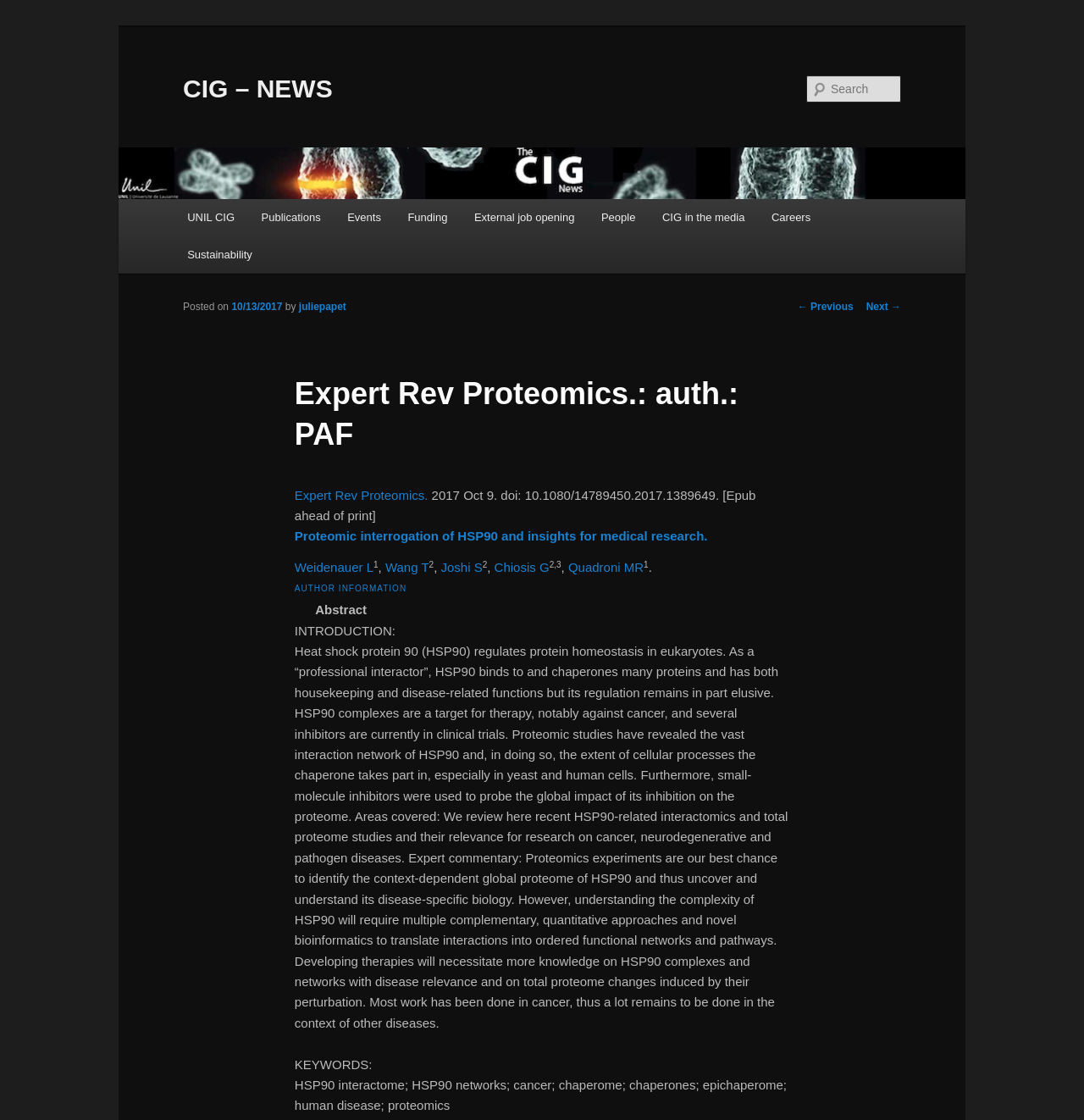Using the provided element description: "External job opening", determine the bounding box coordinates of the corresponding UI element in the screenshot.

[0.425, 0.178, 0.542, 0.211]